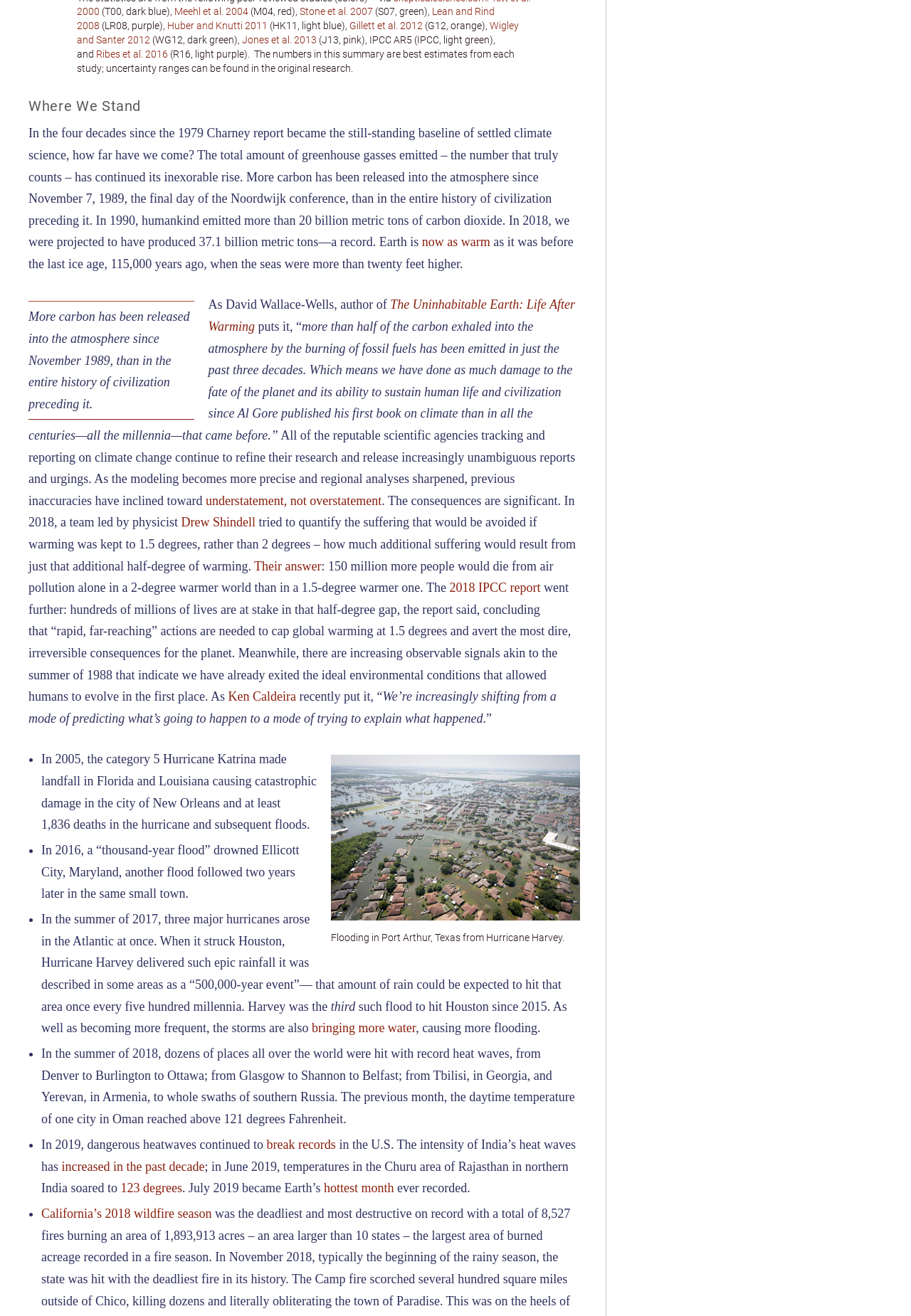Identify the bounding box coordinates for the UI element that matches this description: "Jones et al. 2013".

[0.265, 0.026, 0.347, 0.035]